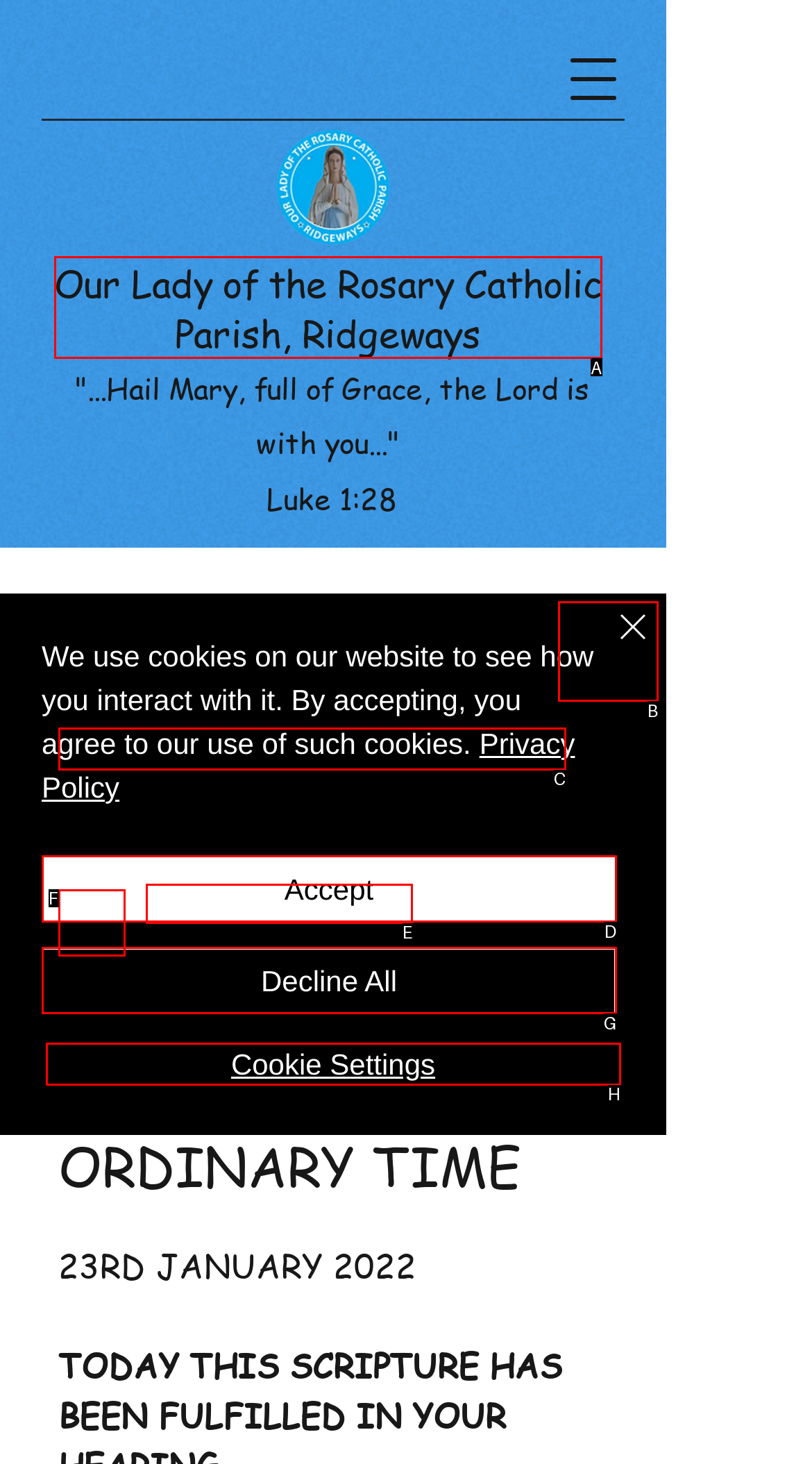Among the marked elements in the screenshot, which letter corresponds to the UI element needed for the task: Read sermon and announcement?

C